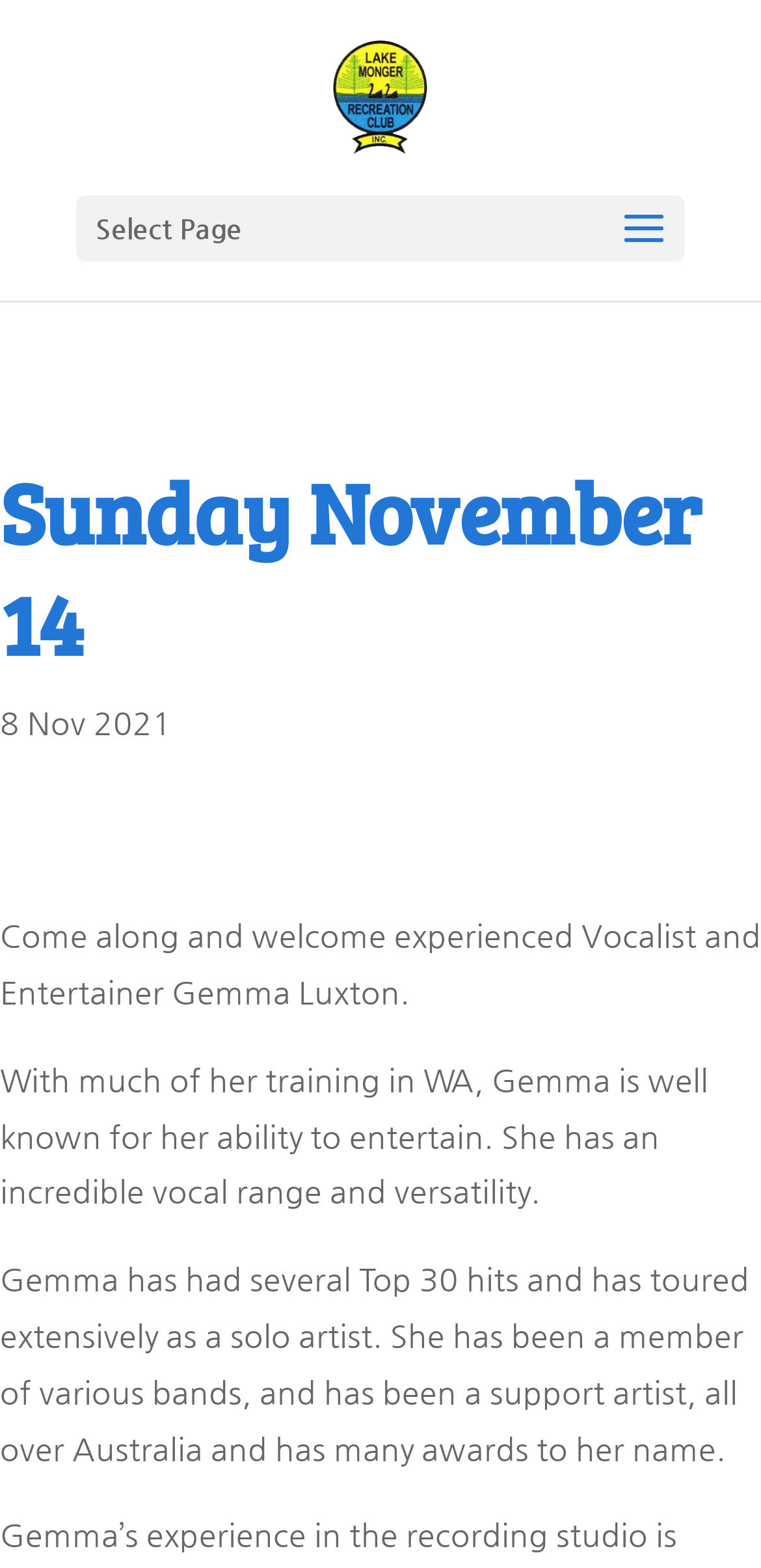What is the name of the vocalist?
Offer a detailed and exhaustive answer to the question.

I found the answer by reading the text that describes the event, which mentions 'Come along and welcome experienced Vocalist and Entertainer Gemma Luxton.'